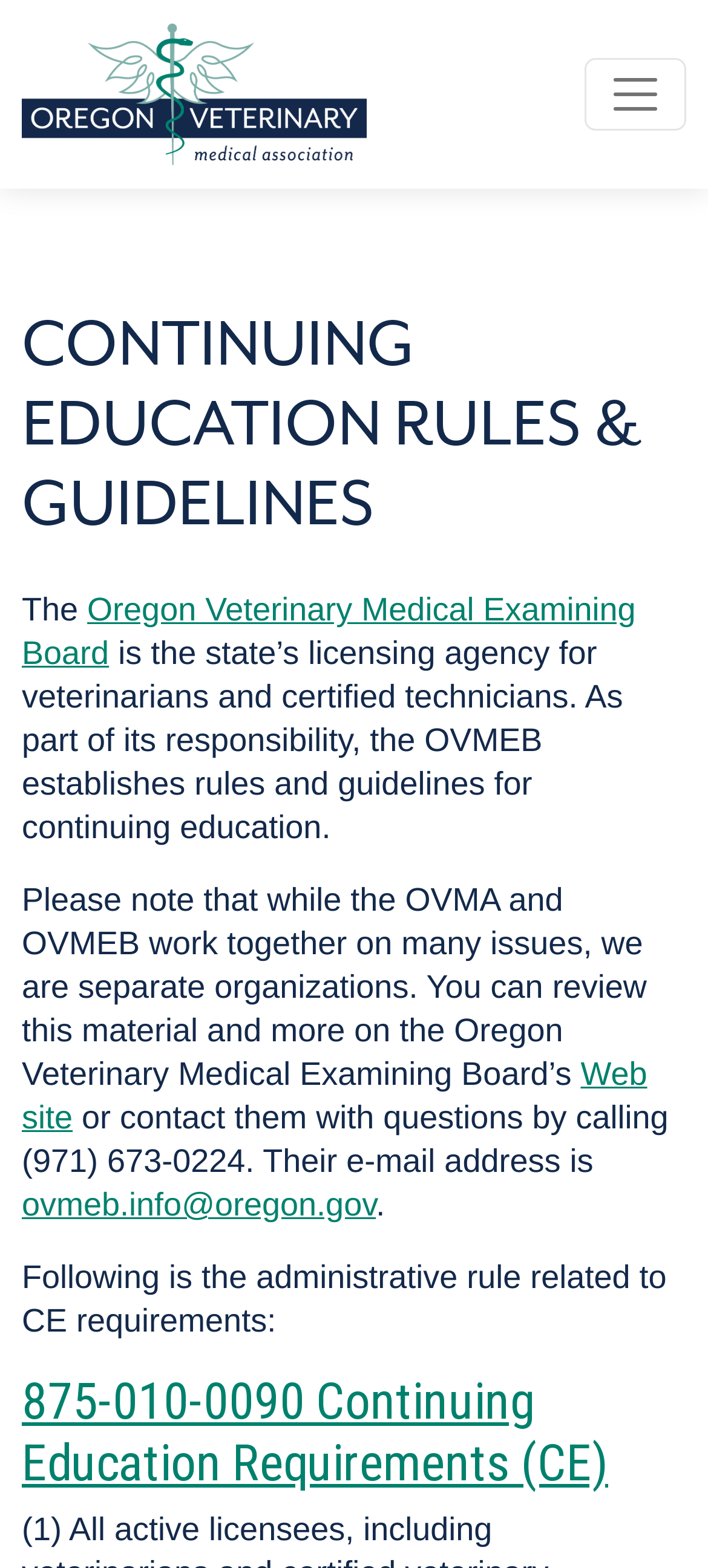What is the name of the state’s licensing agency for veterinarians?
Carefully analyze the image and provide a detailed answer to the question.

The answer can be found in the paragraph that starts with 'The Oregon Veterinary Medical Examining Board is the state’s licensing agency for veterinarians and certified technicians.'